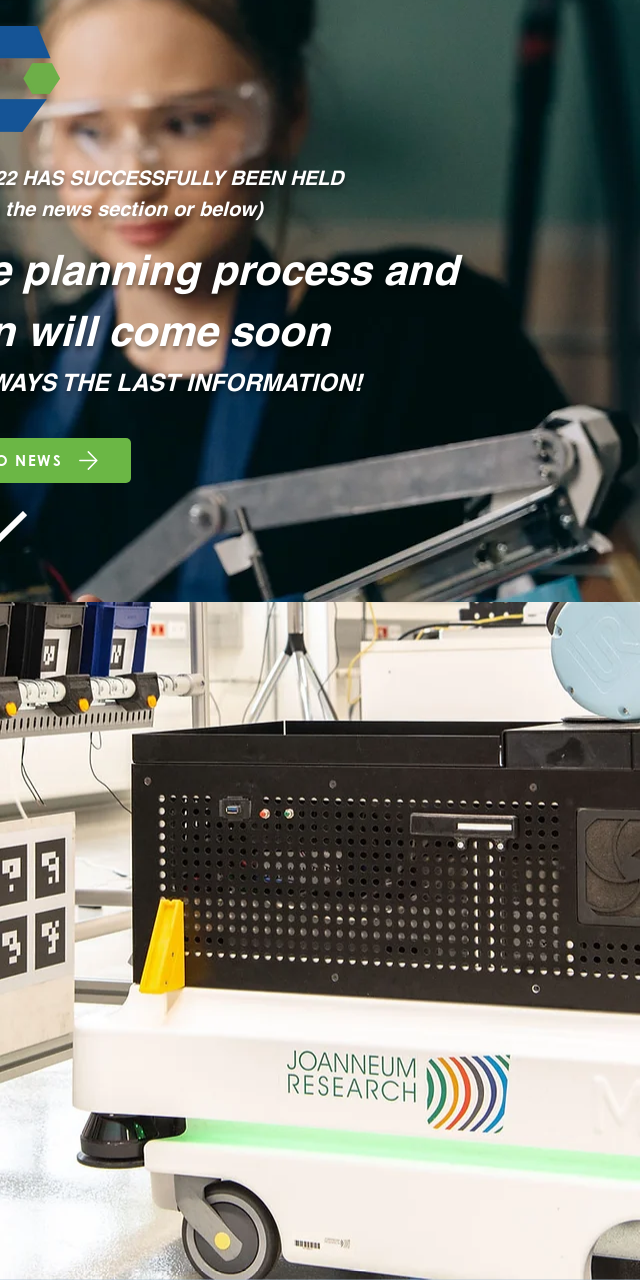What is the participant doing in the foreground?
Please give a detailed and thorough answer to the question, covering all relevant points.

In the foreground, a participant, likely engaged in a technical task, is using a robotic arm, demonstrating the integration of human skills with advanced technology, which implies that the participant is using a robotic arm.